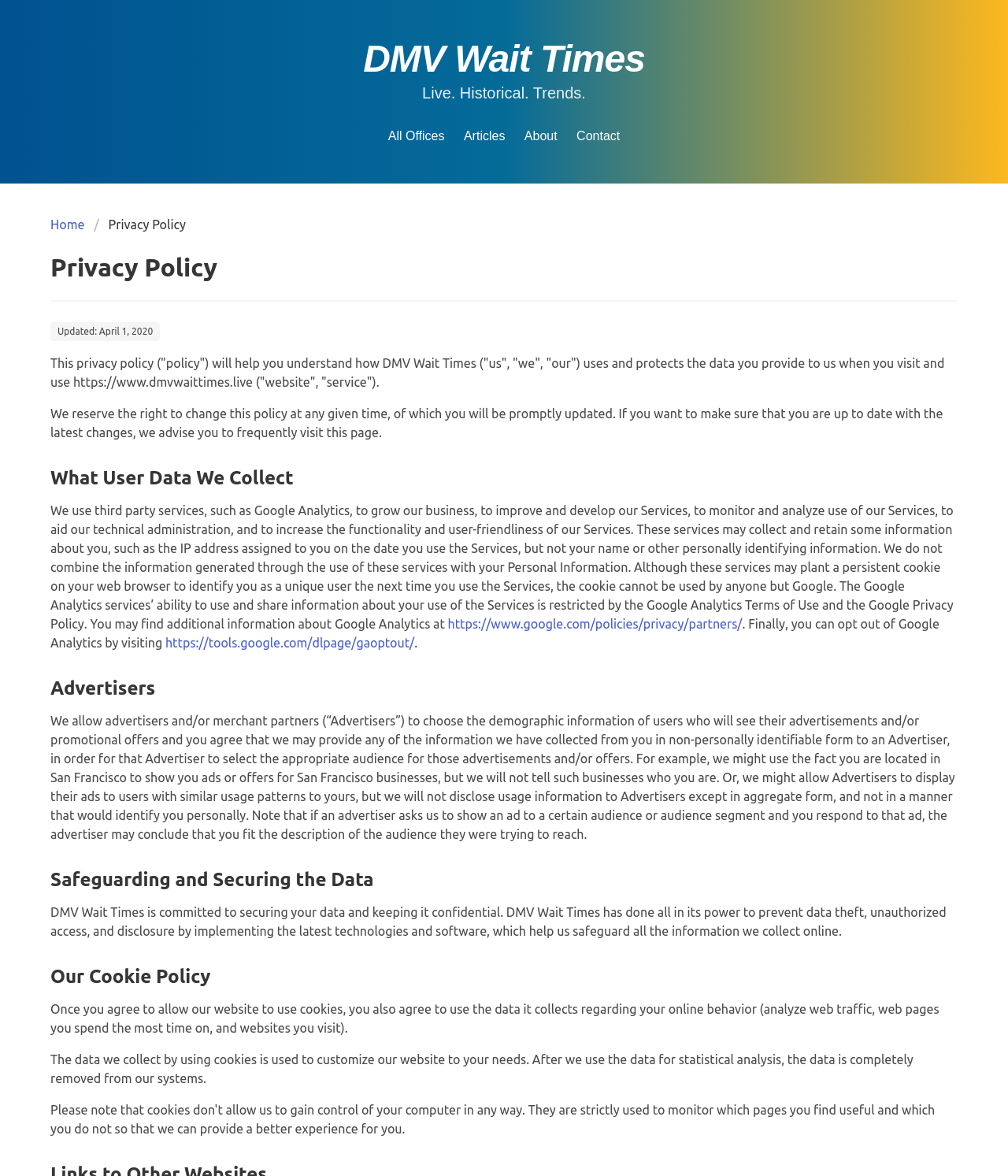Answer the following query with a single word or phrase:
What kind of information is provided to advertisers?

Non-personally identifiable information